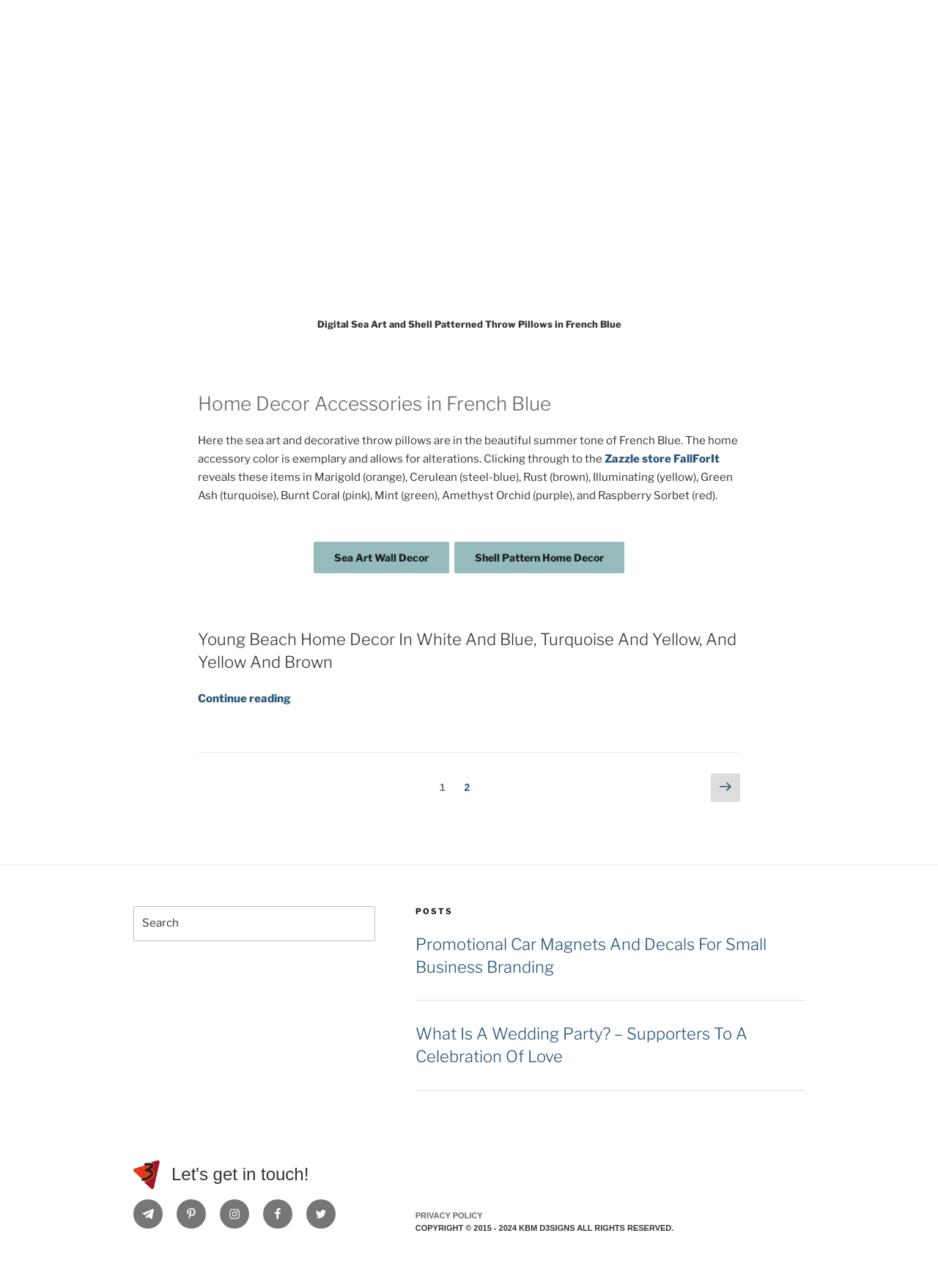Respond with a single word or phrase:
How many navigation links are available in the footer section?

5